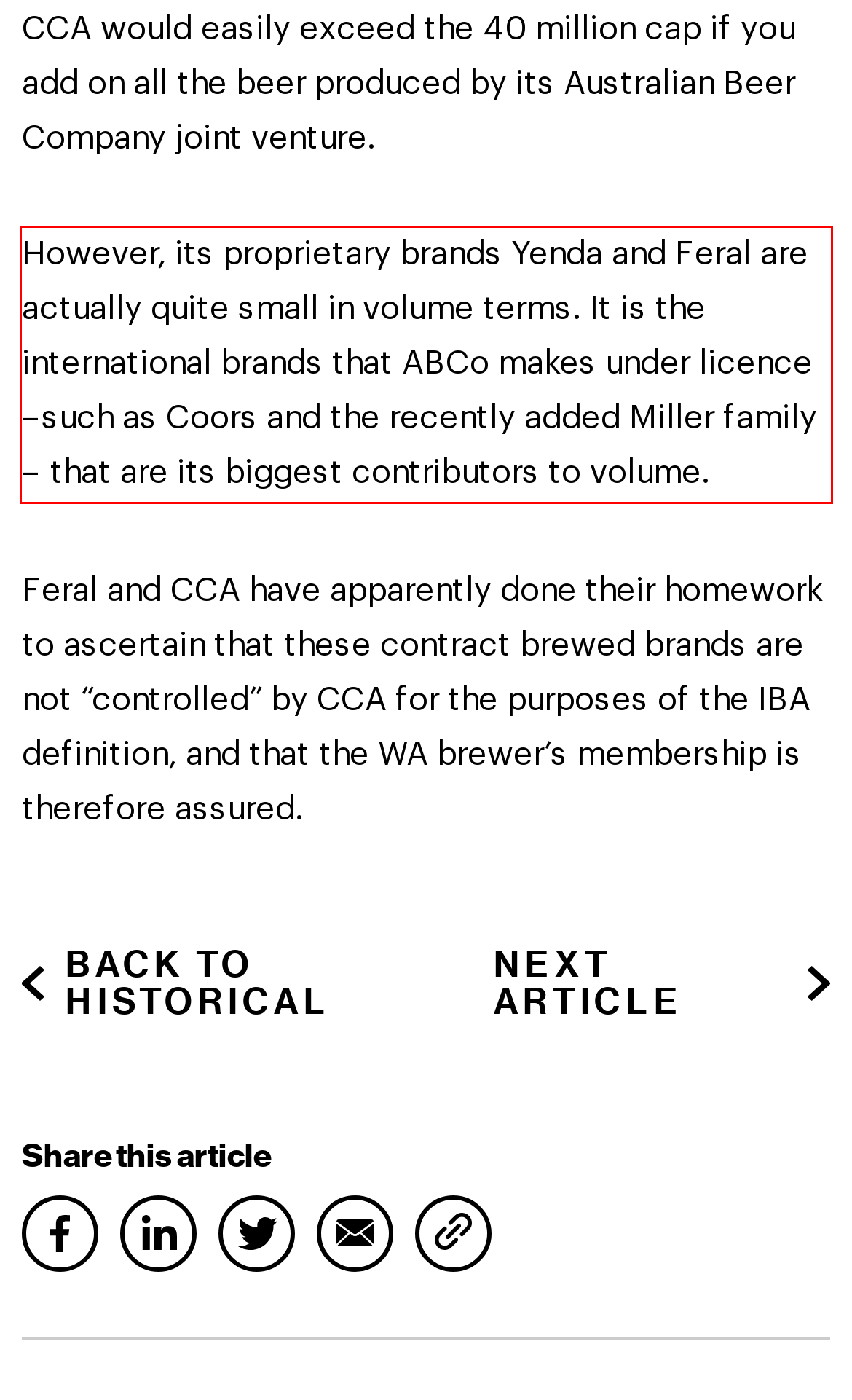There is a screenshot of a webpage with a red bounding box around a UI element. Please use OCR to extract the text within the red bounding box.

However, its proprietary brands Yenda and Feral are actually quite small in volume terms. It is the international brands that ABCo makes under licence –such as Coors and the recently added Miller family – that are its biggest contributors to volume.